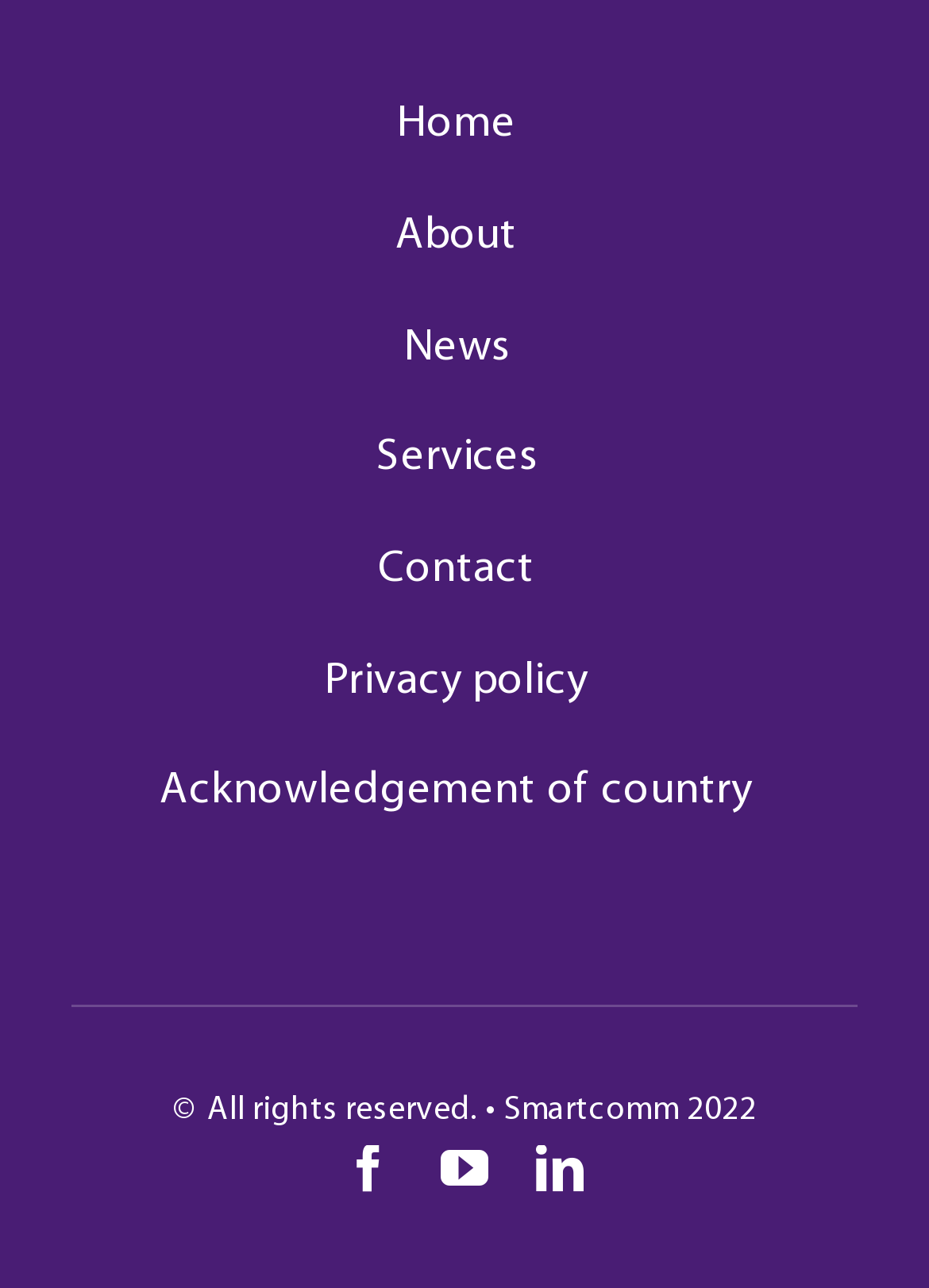Please locate the bounding box coordinates of the region I need to click to follow this instruction: "check the news".

[0.172, 0.23, 0.811, 0.316]